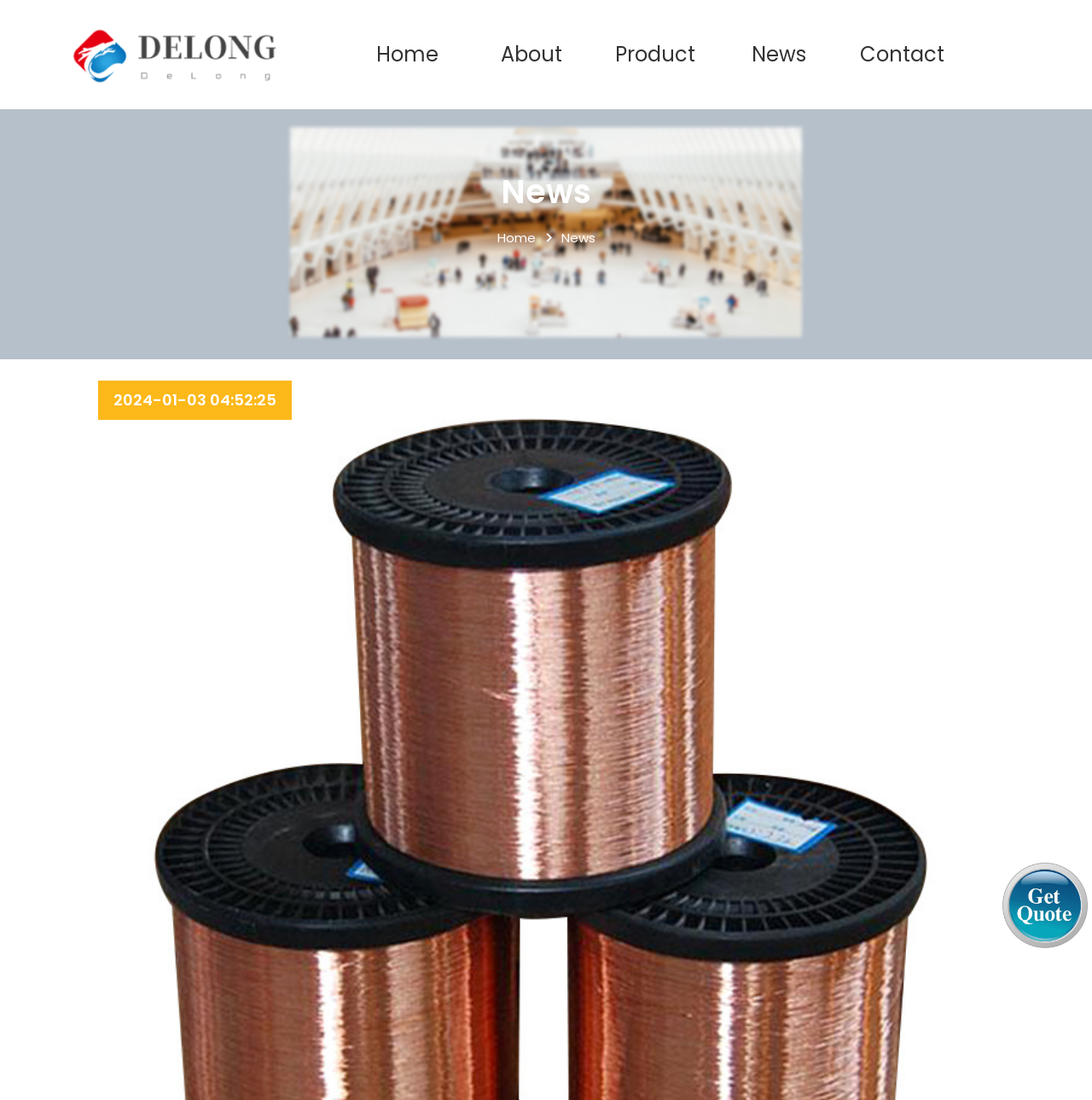Provide a short answer to the following question with just one word or phrase: What is the logo of the company?

Delong Metal Company